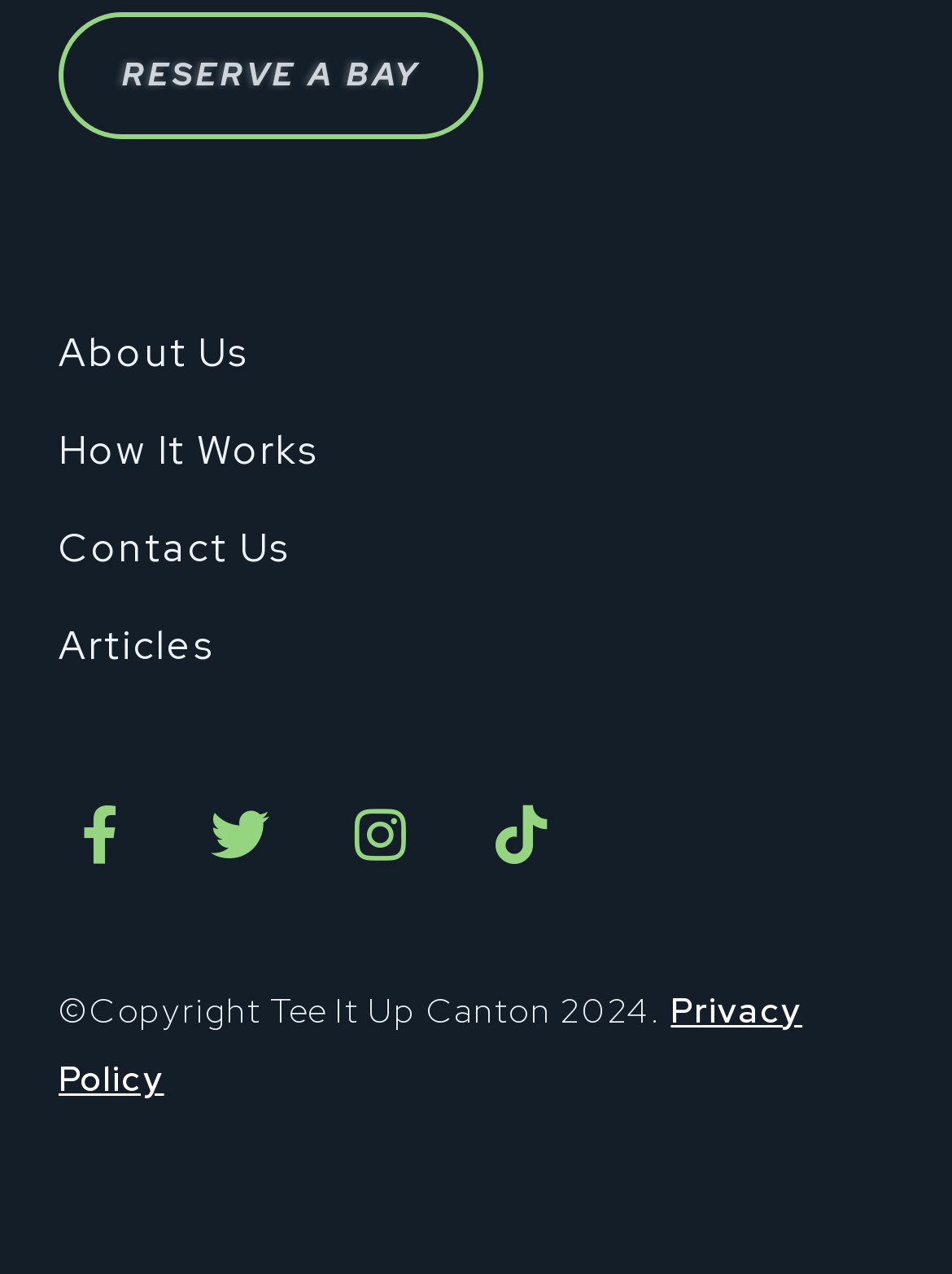Specify the bounding box coordinates of the area to click in order to execute this command: 'Expand the primary menu'. The coordinates should consist of four float numbers ranging from 0 to 1, and should be formatted as [left, top, right, bottom].

None